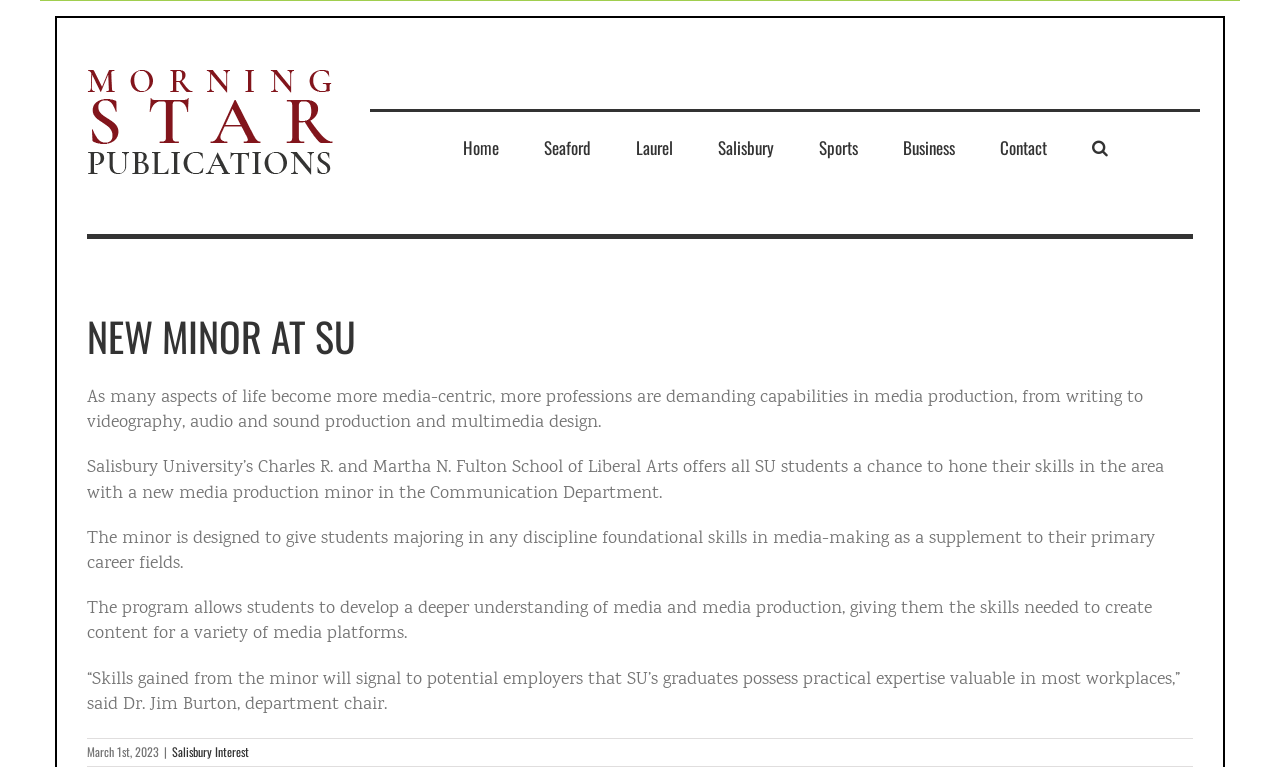Who is the department chair quoted in the article?
Please provide an in-depth and detailed response to the question.

I found the answer by reading the text on the webpage, specifically the quote '“Skills gained from the minor will signal to potential employers that SU’s graduates possess practical expertise valuable in most workplaces,” said Dr. Jim Burton, department chair.'